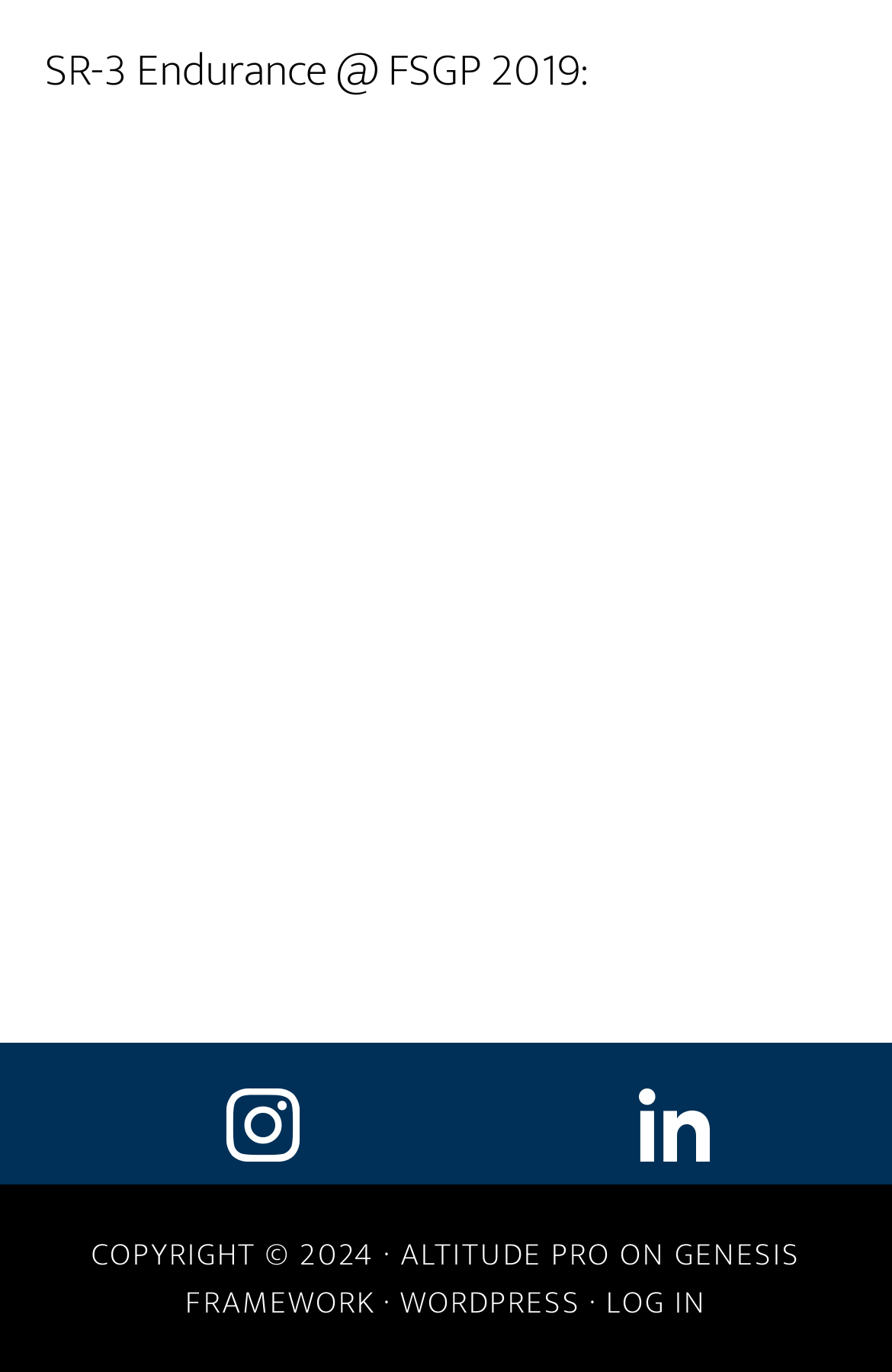What is the name of the framework?
Relying on the image, give a concise answer in one word or a brief phrase.

GENESIS FRAMEWORK